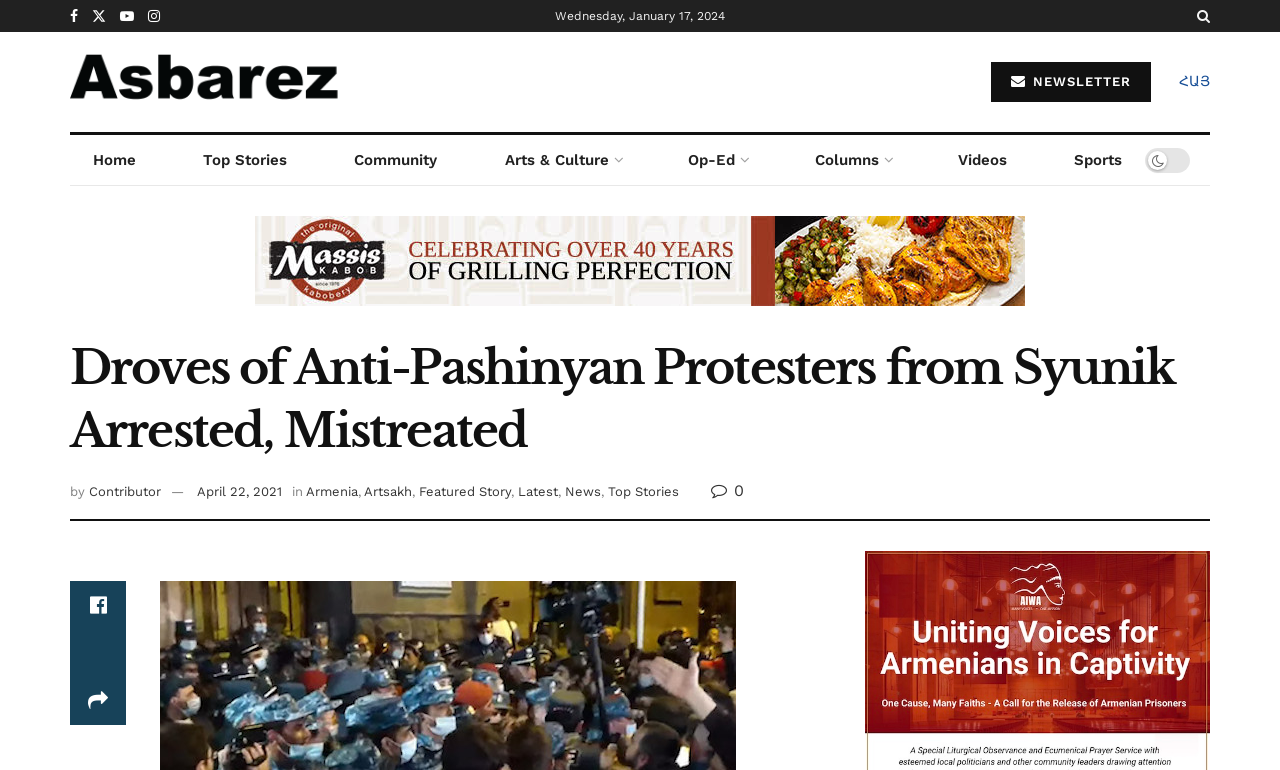Reply to the question with a single word or phrase:
What is the date of the article?

April 22, 2021